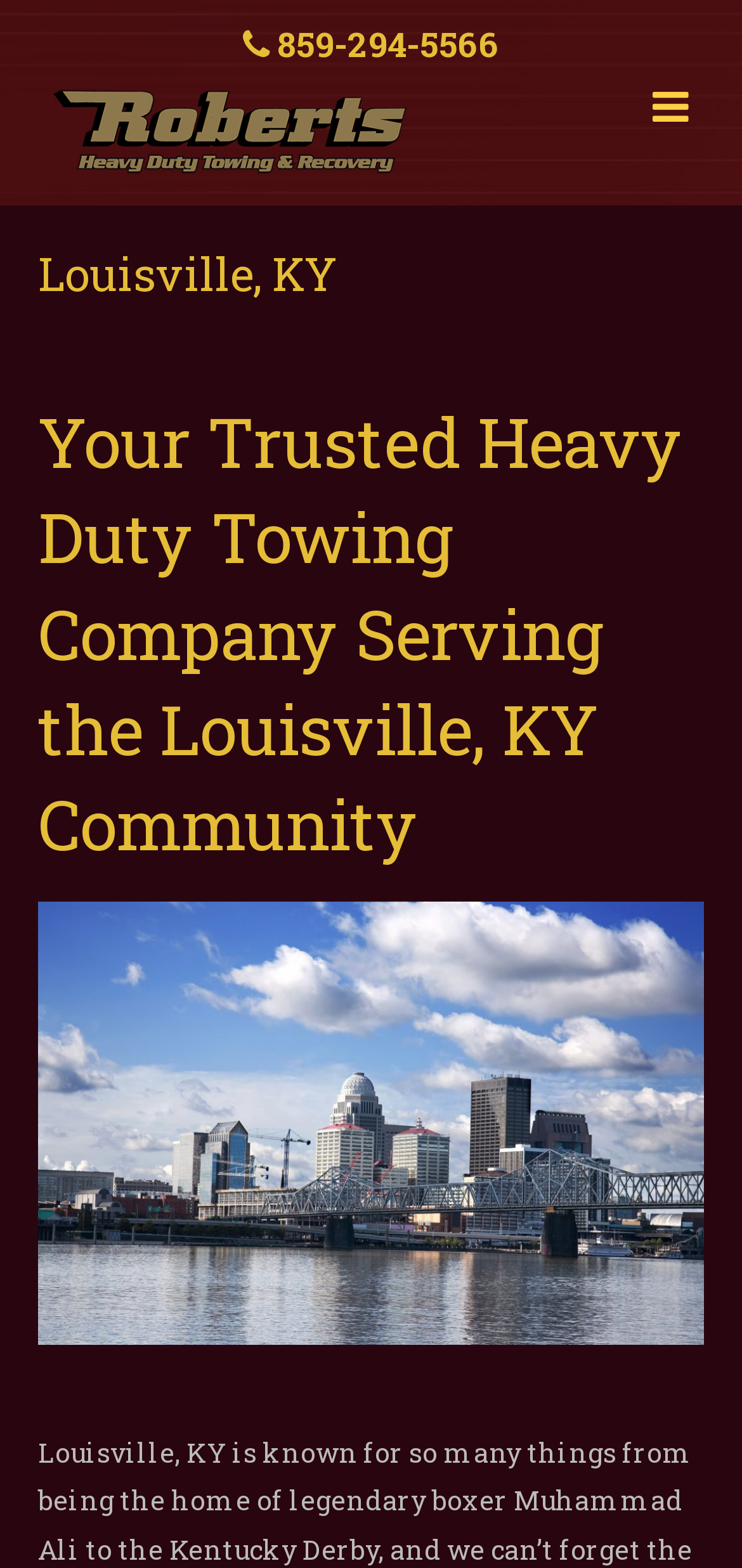What is the city and state served by the company?
Using the screenshot, give a one-word or short phrase answer.

Louisville, KY